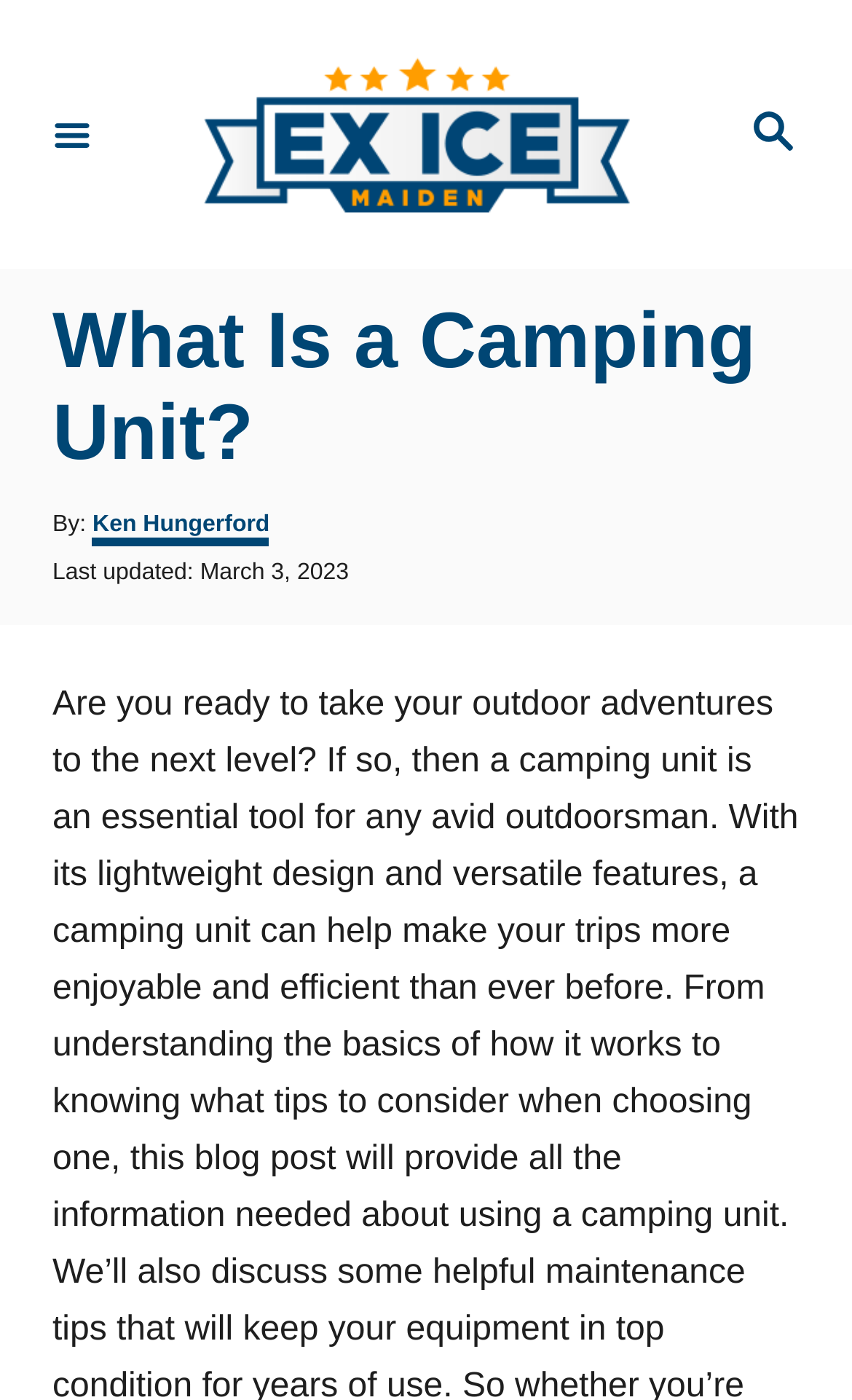Give a concise answer using only one word or phrase for this question:
What is the purpose of the button with a magnifying glass icon?

Search